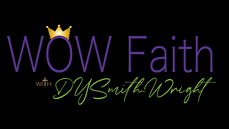Respond to the question with just a single word or phrase: 
What type of script is used for 'with DYSmithWright'?

Elegant green script